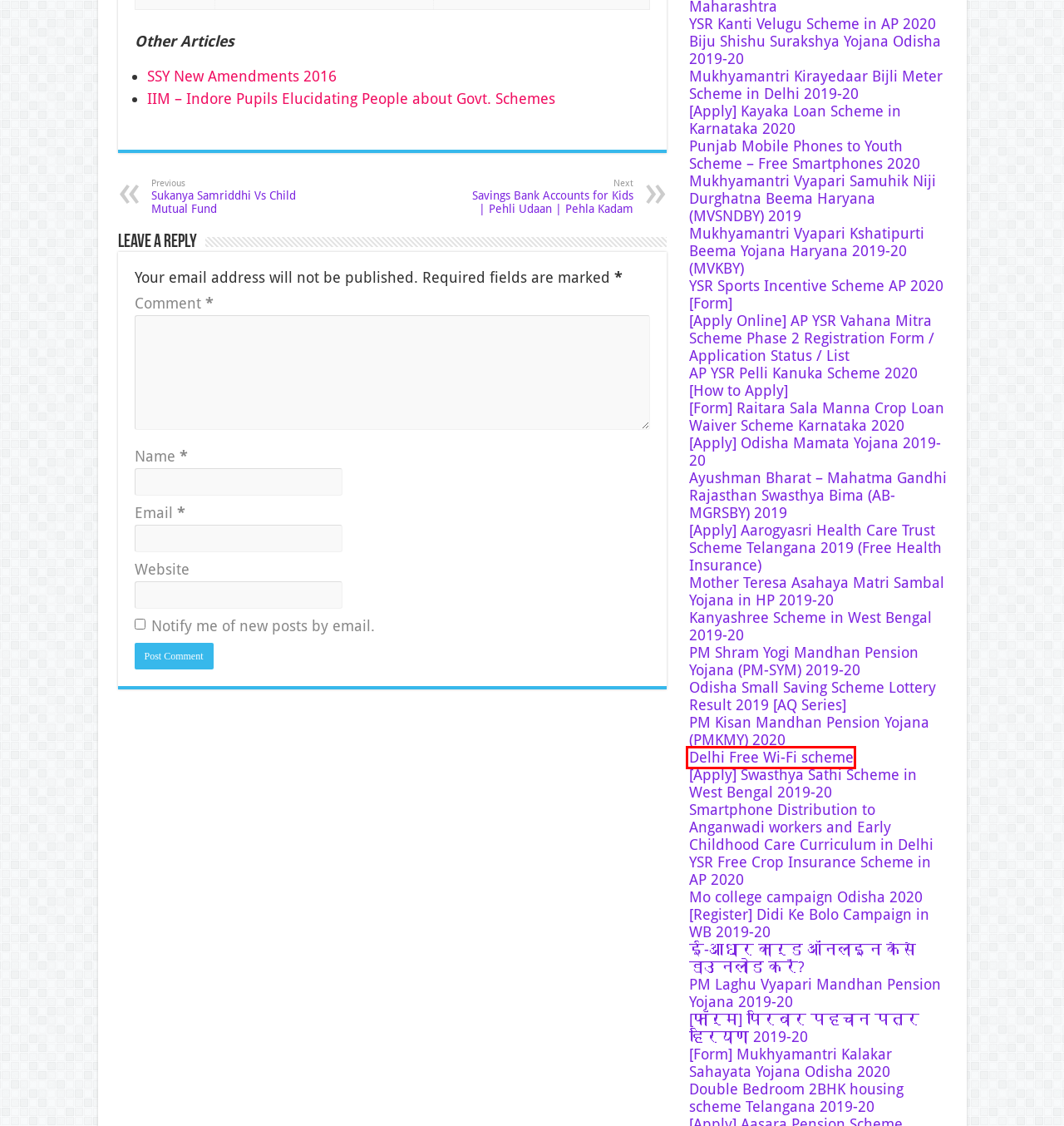Look at the screenshot of a webpage with a red bounding box and select the webpage description that best corresponds to the new page after clicking the element in the red box. Here are the options:
A. [Apply] Odisha Mamata Yojana 2019-20
B. ई-आधार कार्ड ऑनलाइन कैसे डाउनलोड करें?
C. PM Shram Yogi Mandhan Pension Yojana (PM-SYM) 2019-20
D. [Apply] Kayaka Loan Scheme in Karnataka 2020
E. Mo college campaign Odisha 2020
F. AP YSR Pelli Kanuka Scheme 2020 [How to Apply]
G. Delhi Free Wi-Fi scheme
H. [Apply Online] AP YSR Vahana Mitra Scheme Phase 2 Registration Form / Application Status / List

G